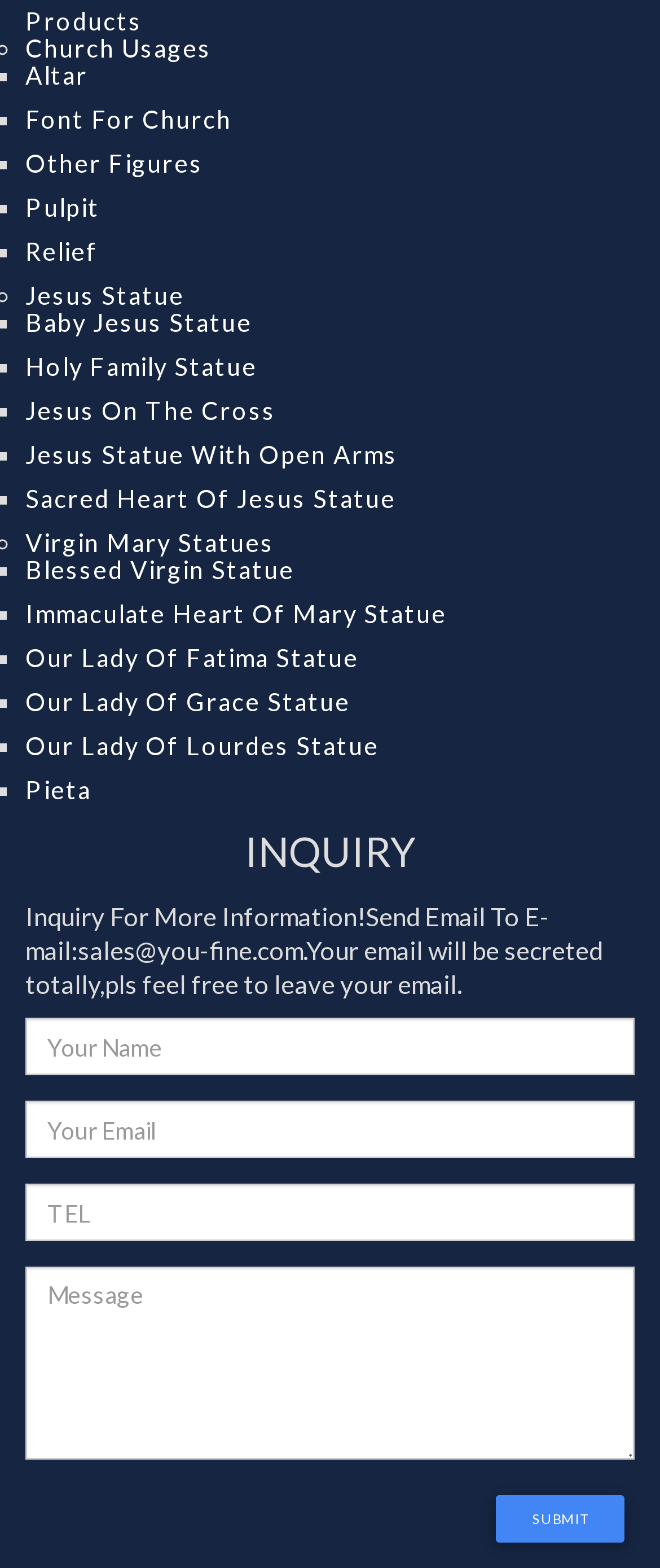Find the bounding box coordinates corresponding to the UI element with the description: "Relief". The coordinates should be formatted as [left, top, right, bottom], with values as floats between 0 and 1.

[0.038, 0.151, 0.149, 0.169]